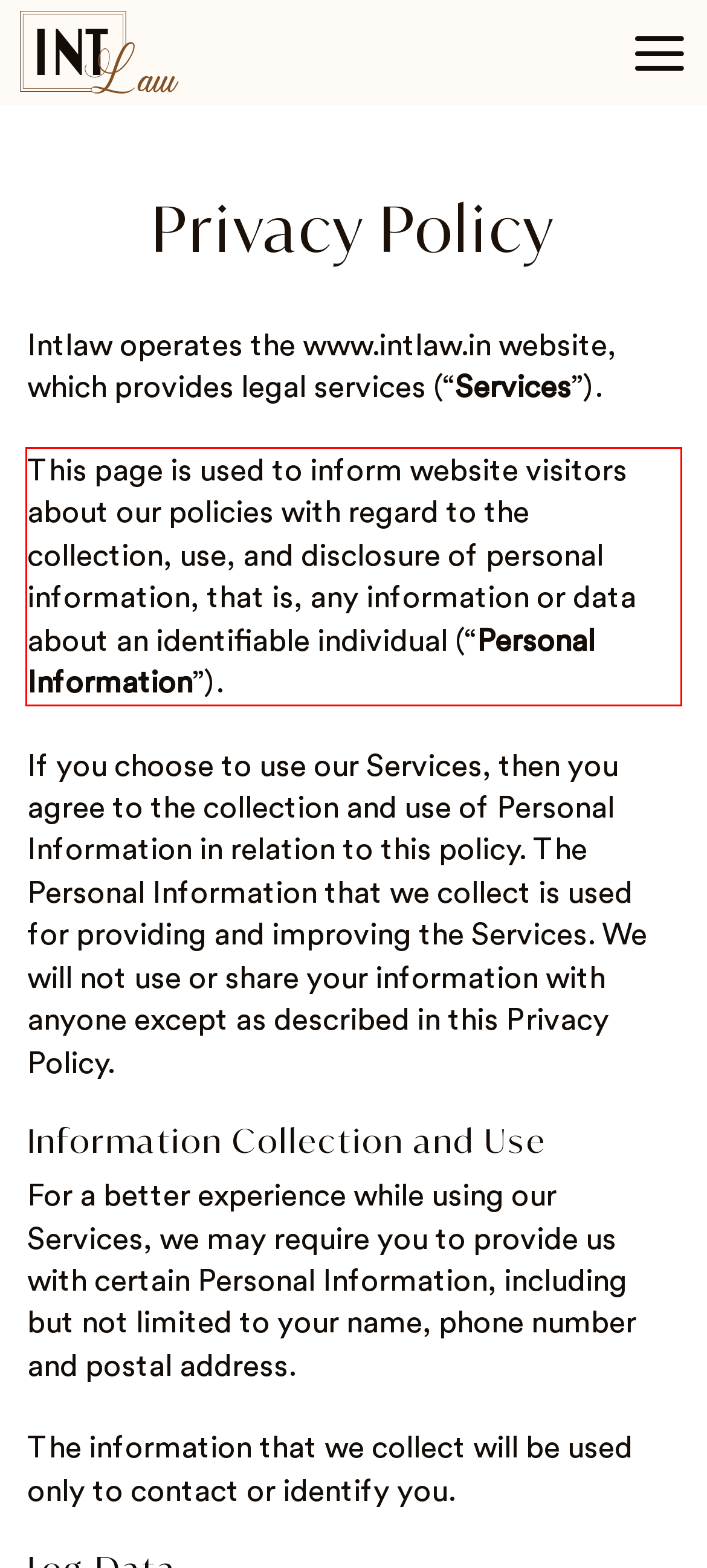Please use OCR to extract the text content from the red bounding box in the provided webpage screenshot.

This page is used to inform website visitors about our policies with regard to the collection, use, and disclosure of personal information, that is, any information or data about an identifiable individual (“Personal Information”).